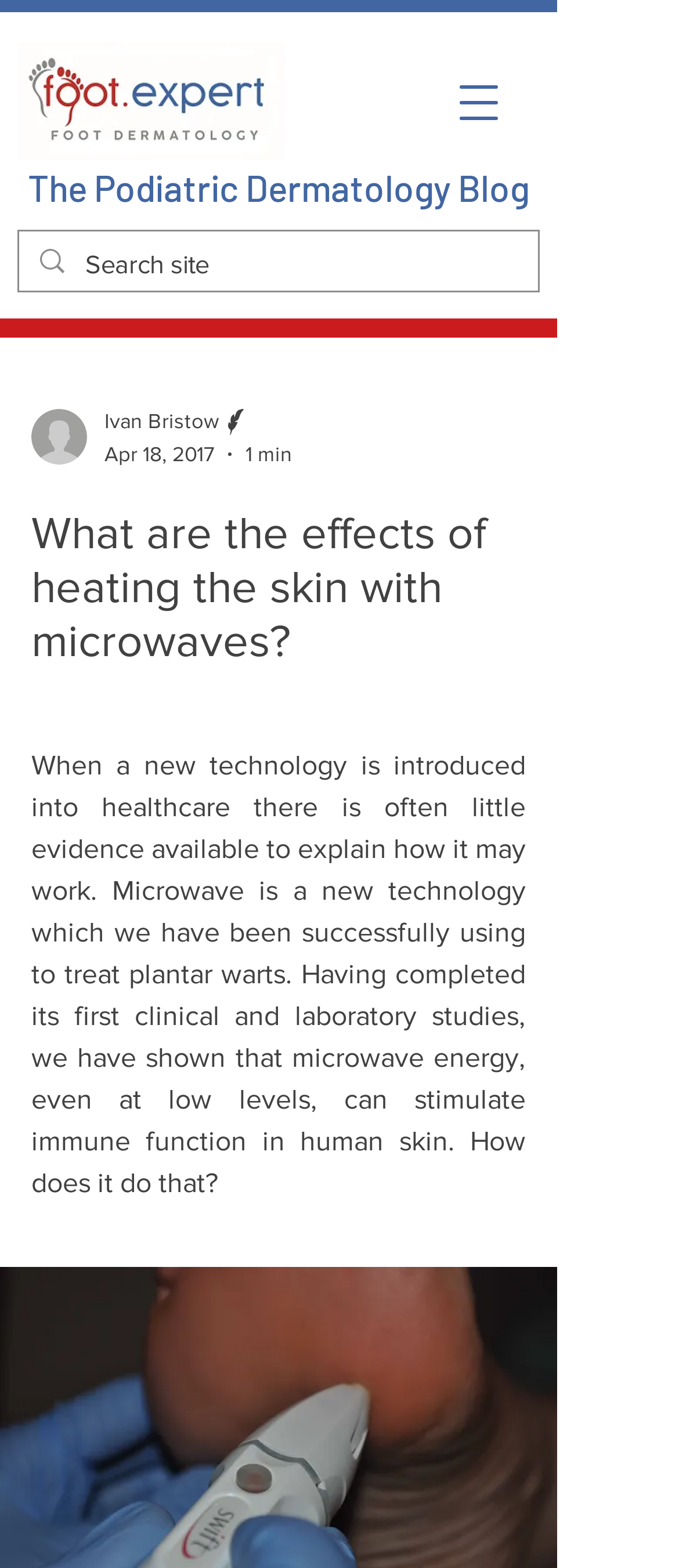Respond to the question below with a concise word or phrase:
What is the purpose of the search box?

Search site